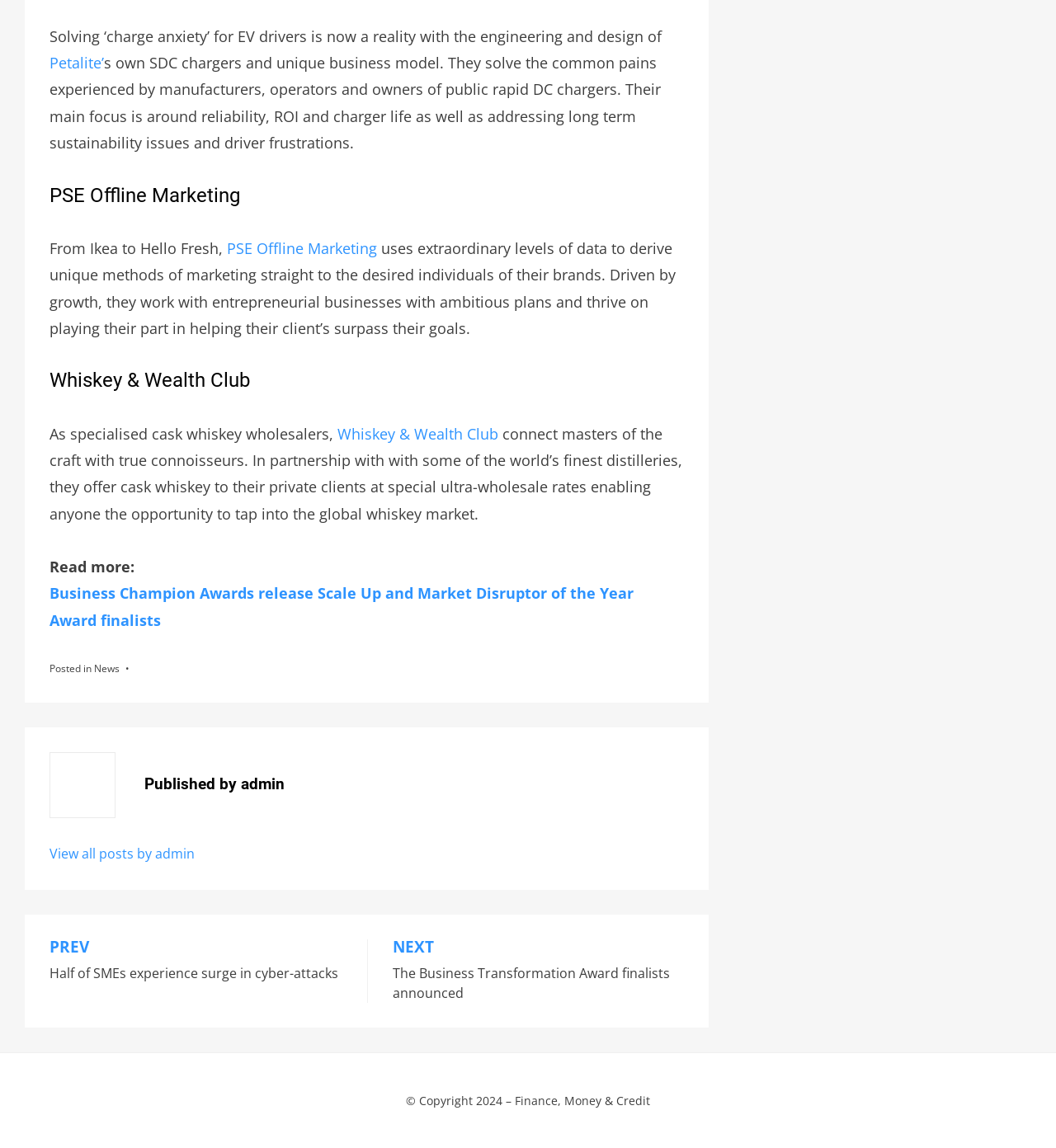Give a one-word or short phrase answer to this question: 
What does PSE Offline Marketing do?

Uses data for marketing